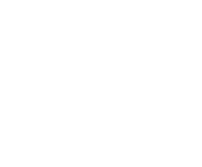Generate an in-depth description of the image.

The image features a sleek and minimalist design, showcasing a stylized icon that likely represents a service or concept relevant to a business or technological context. This icon is set against a plain background, enhancing its visual impact and making it easily recognizable. The surrounding text on the webpage indicates that this section relates to "CLIENTS," suggesting that this icon may be part of a portfolio or a representation of various clients or partners associated with the services offered by the business. The overall aesthetic aligns with contemporary web design principles, emphasizing clarity and professional appeal.